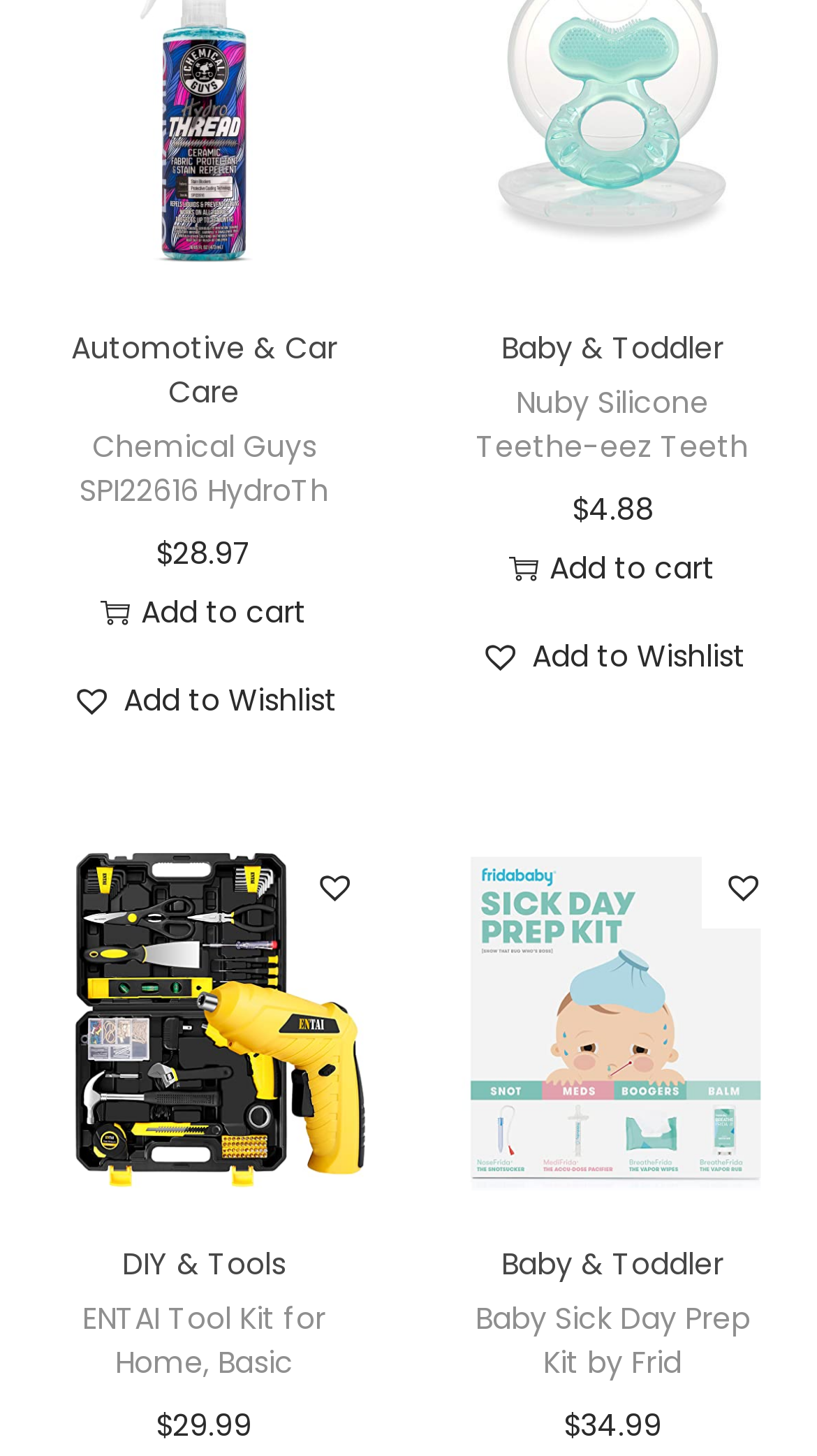Can you provide the bounding box coordinates for the element that should be clicked to implement the instruction: "Click on 'Baby Sick Day Prep Kit by Frid' product image"?

[0.538, 0.58, 0.961, 0.817]